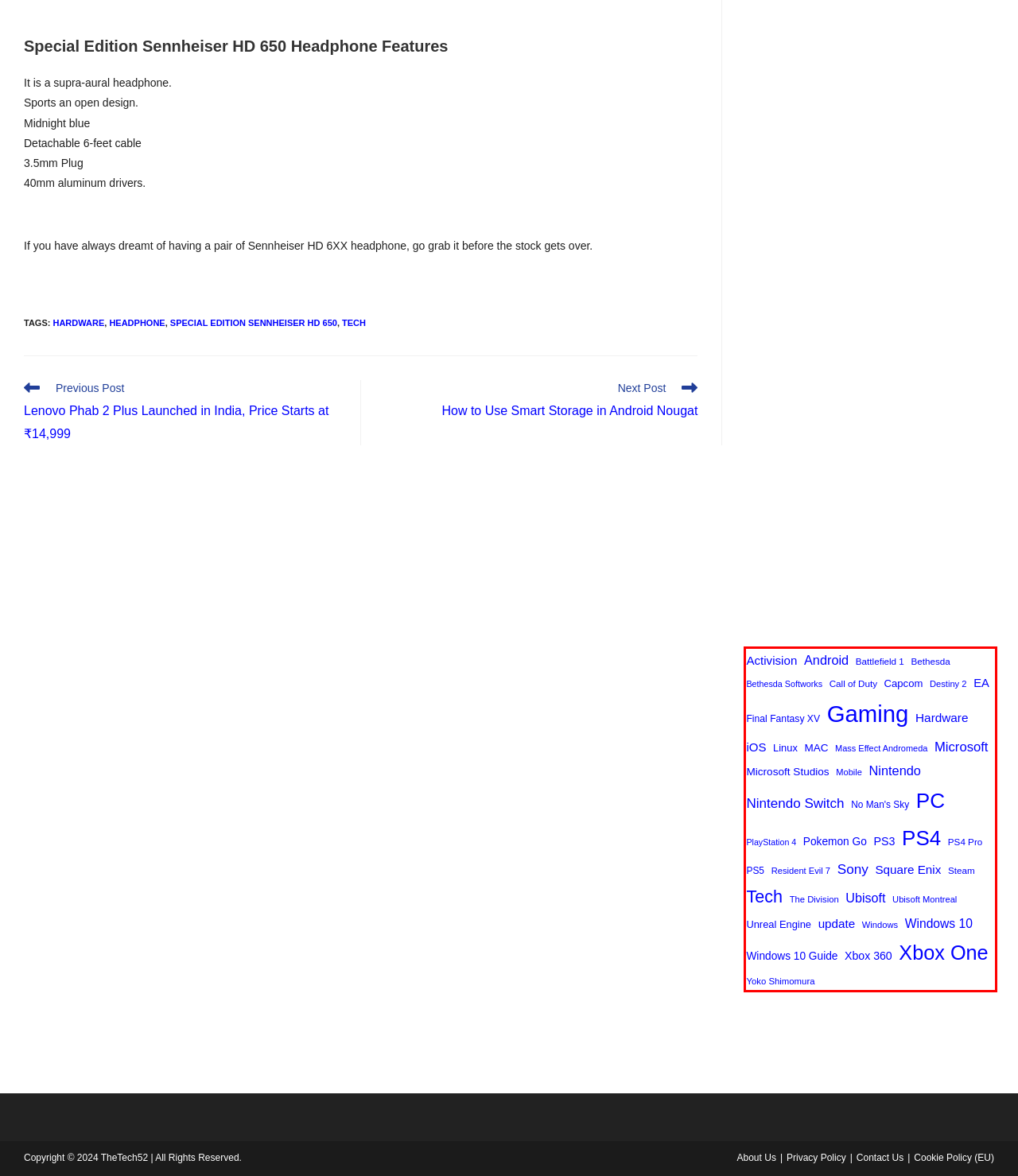With the given screenshot of a webpage, locate the red rectangle bounding box and extract the text content using OCR.

Activision Android Battlefield 1 Bethesda Bethesda Softworks Call of Duty Capcom Destiny 2 EA Final Fantasy XV Gaming Hardware iOS Linux MAC Mass Effect Andromeda Microsoft Microsoft Studios Mobile Nintendo Nintendo Switch No Man's Sky PC PlayStation 4 Pokemon Go PS3 PS4 PS4 Pro PS5 Resident Evil 7 Sony Square Enix Steam Tech The Division Ubisoft Ubisoft Montreal Unreal Engine update Windows Windows 10 Windows 10 Guide Xbox 360 Xbox One Yoko Shimomura